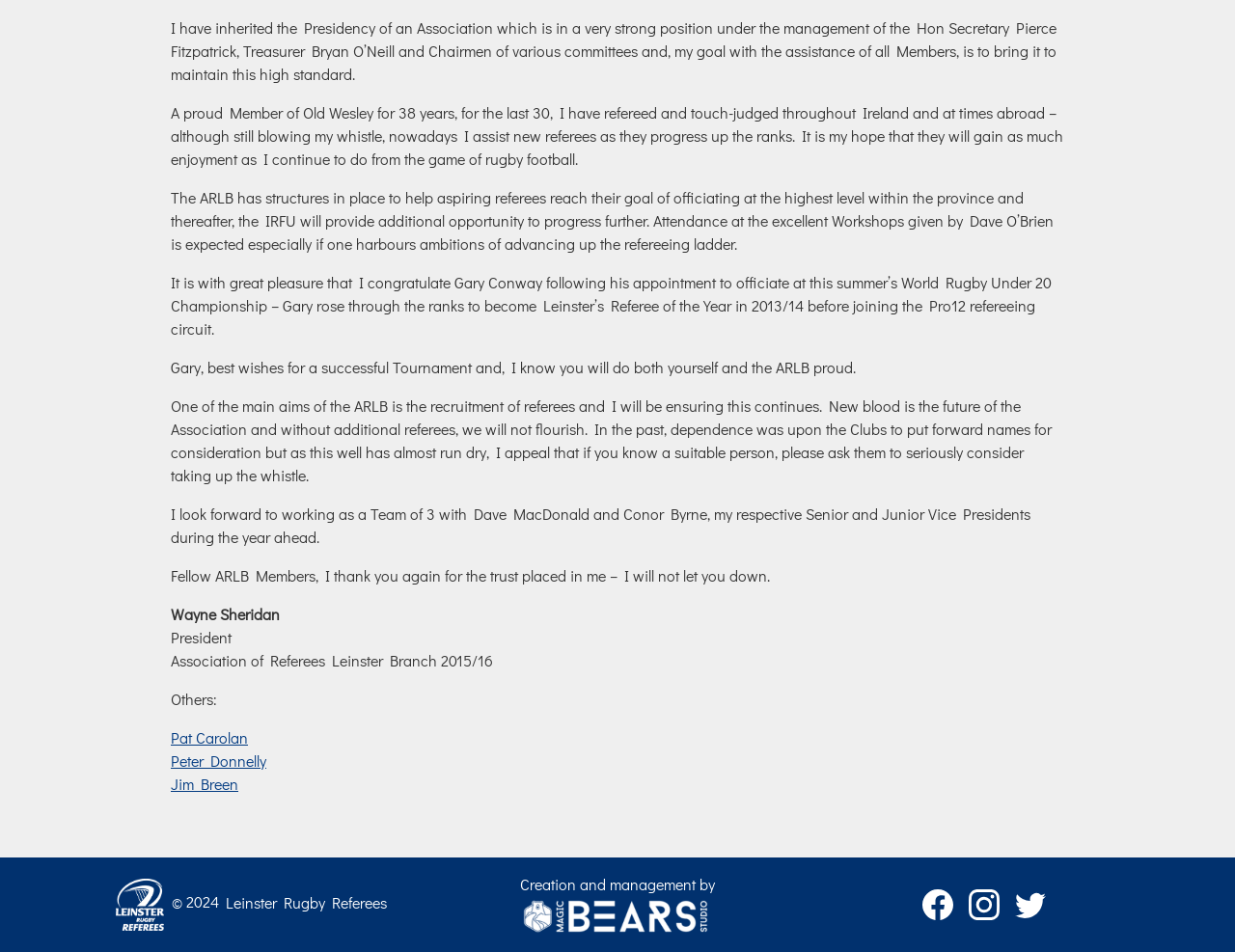What is the year of copyright?
Using the information presented in the image, please offer a detailed response to the question.

I found the answer by reading the text on the webpage, specifically the section at the bottom where it says '© 2024'.